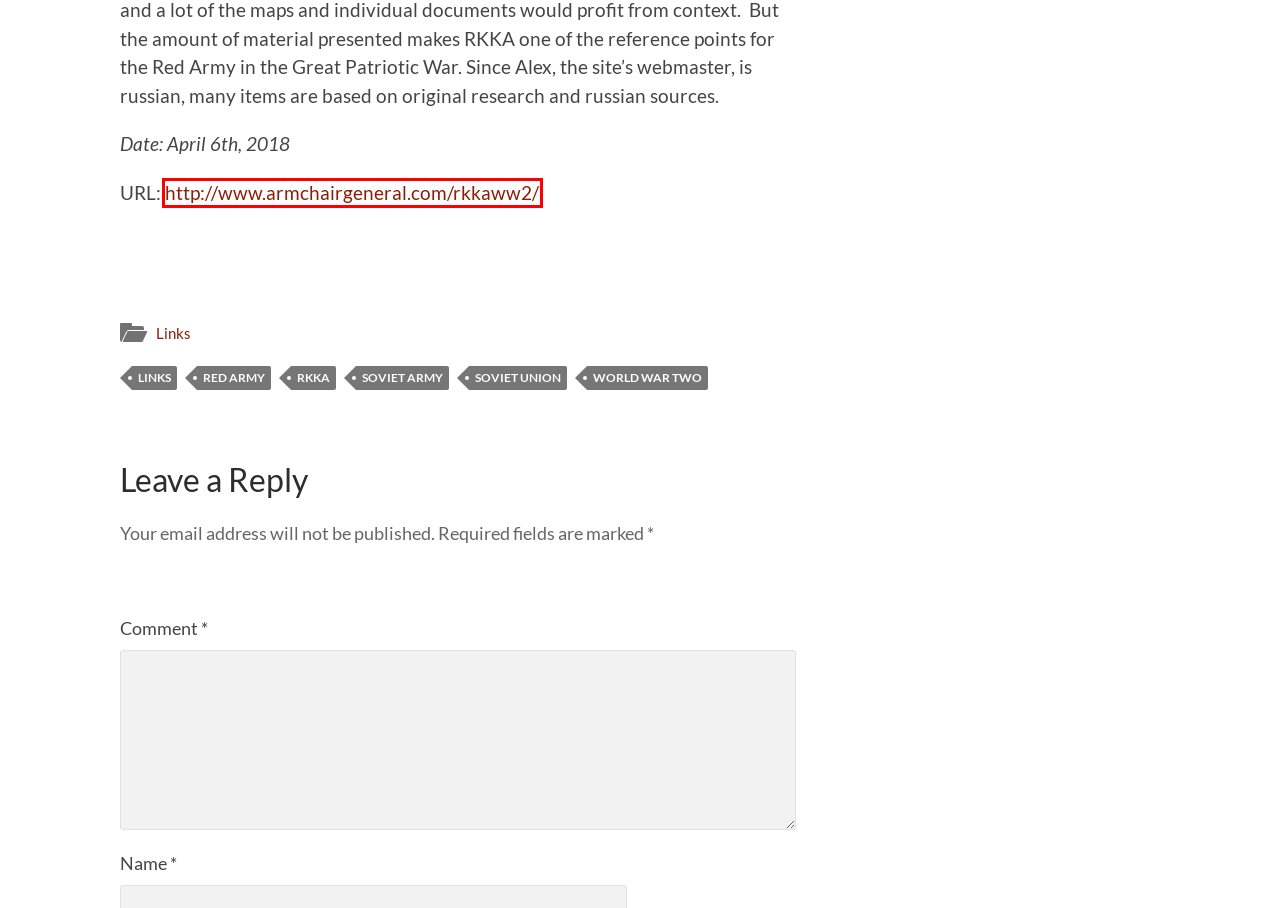You are given a webpage screenshot where a red bounding box highlights an element. Determine the most fitting webpage description for the new page that loads after clicking the element within the red bounding box. Here are the candidates:
A. chef – The General Staff Archives
B. links – The General Staff Archives
C. Red Army – The General Staff Archives
D. RKKA – The General Staff Archives
E. Soviet Army – The General Staff Archives
F. RKKA in World War II
G. Soviet Union – The General Staff Archives
H. World War Two – The General Staff Archives

F